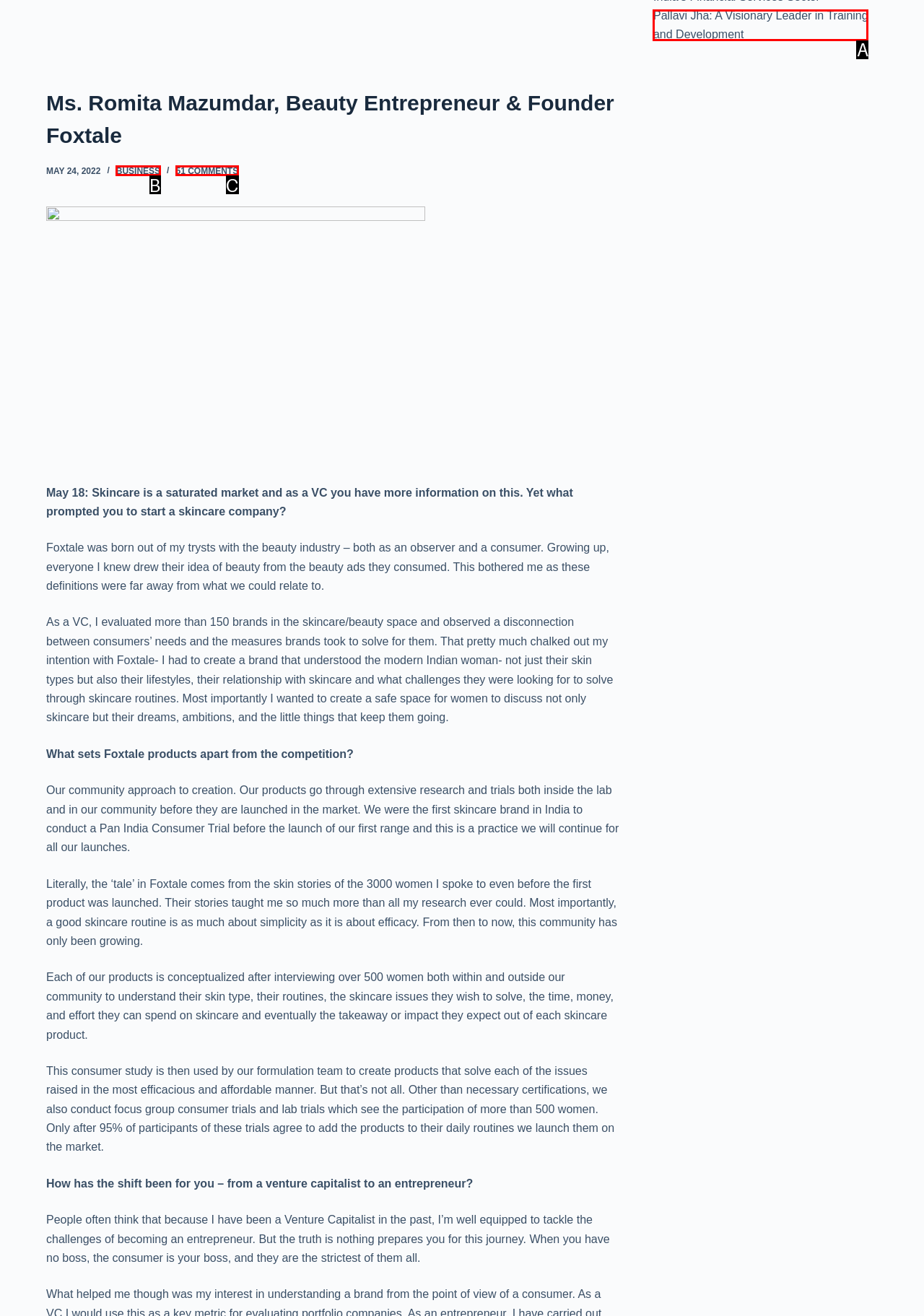Match the element description to one of the options: Business
Respond with the corresponding option's letter.

B